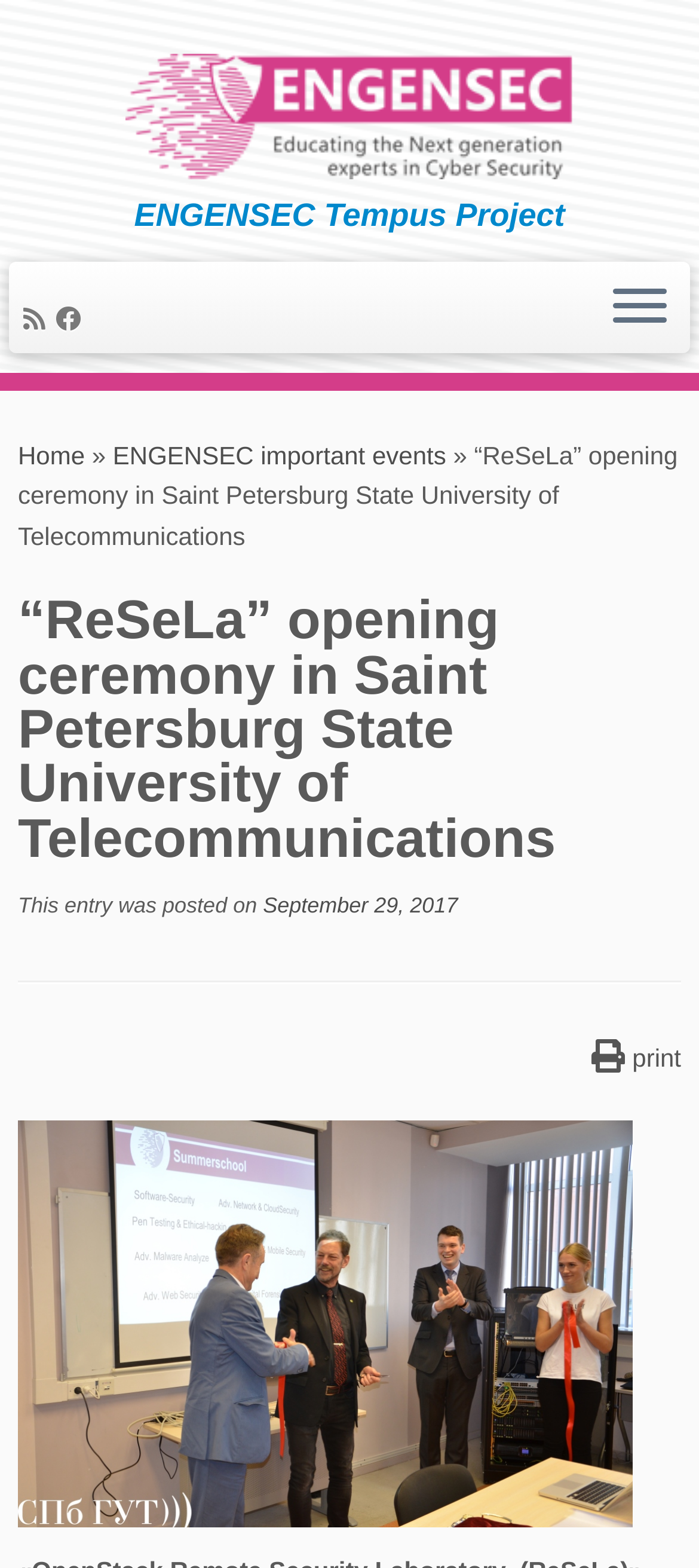Please find the bounding box for the following UI element description. Provide the coordinates in (top-left x, top-left y, bottom-right x, bottom-right y) format, with values between 0 and 1: September 29, 2017

[0.376, 0.57, 0.655, 0.586]